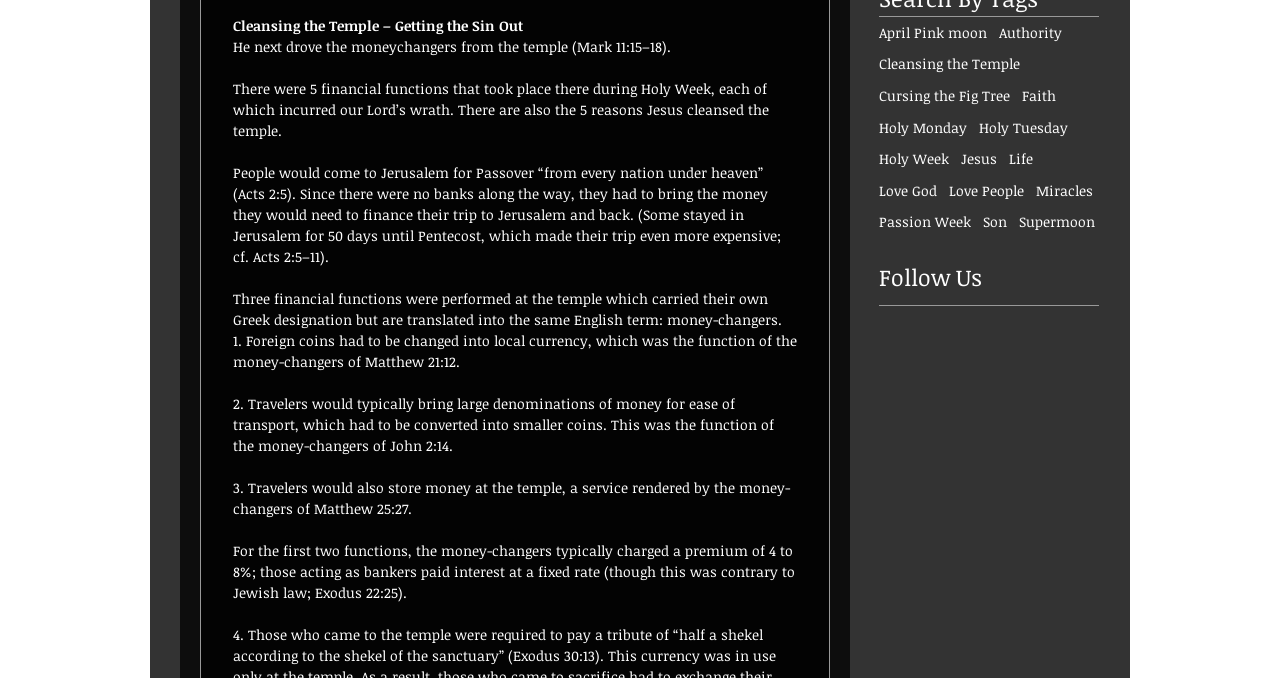Can you specify the bounding box coordinates of the area that needs to be clicked to fulfill the following instruction: "Click on the 'Holy Week' link"?

[0.687, 0.22, 0.741, 0.249]